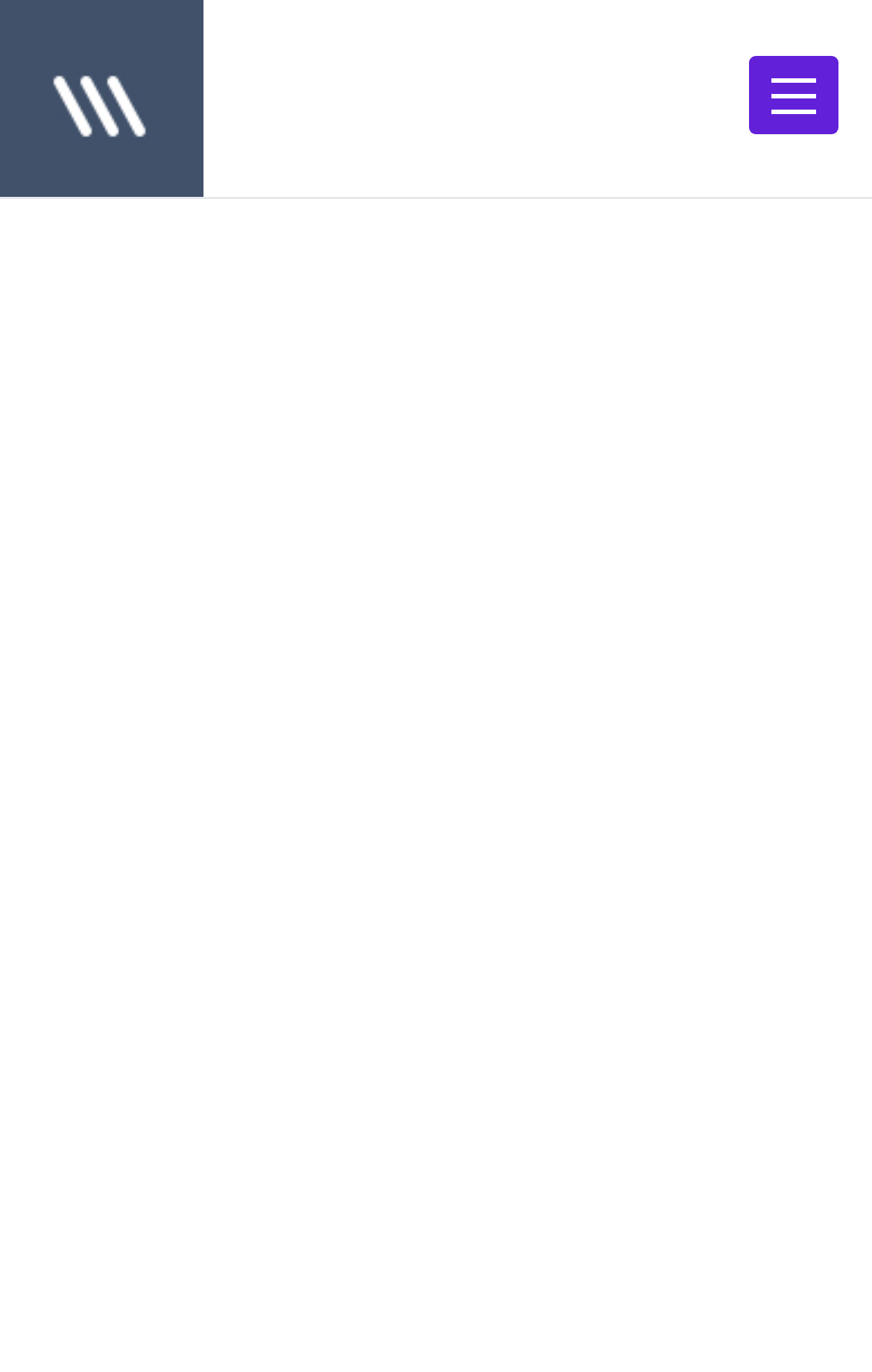Determine the bounding box coordinates of the UI element described by: "Toggle navigation".

[0.859, 0.041, 0.962, 0.098]